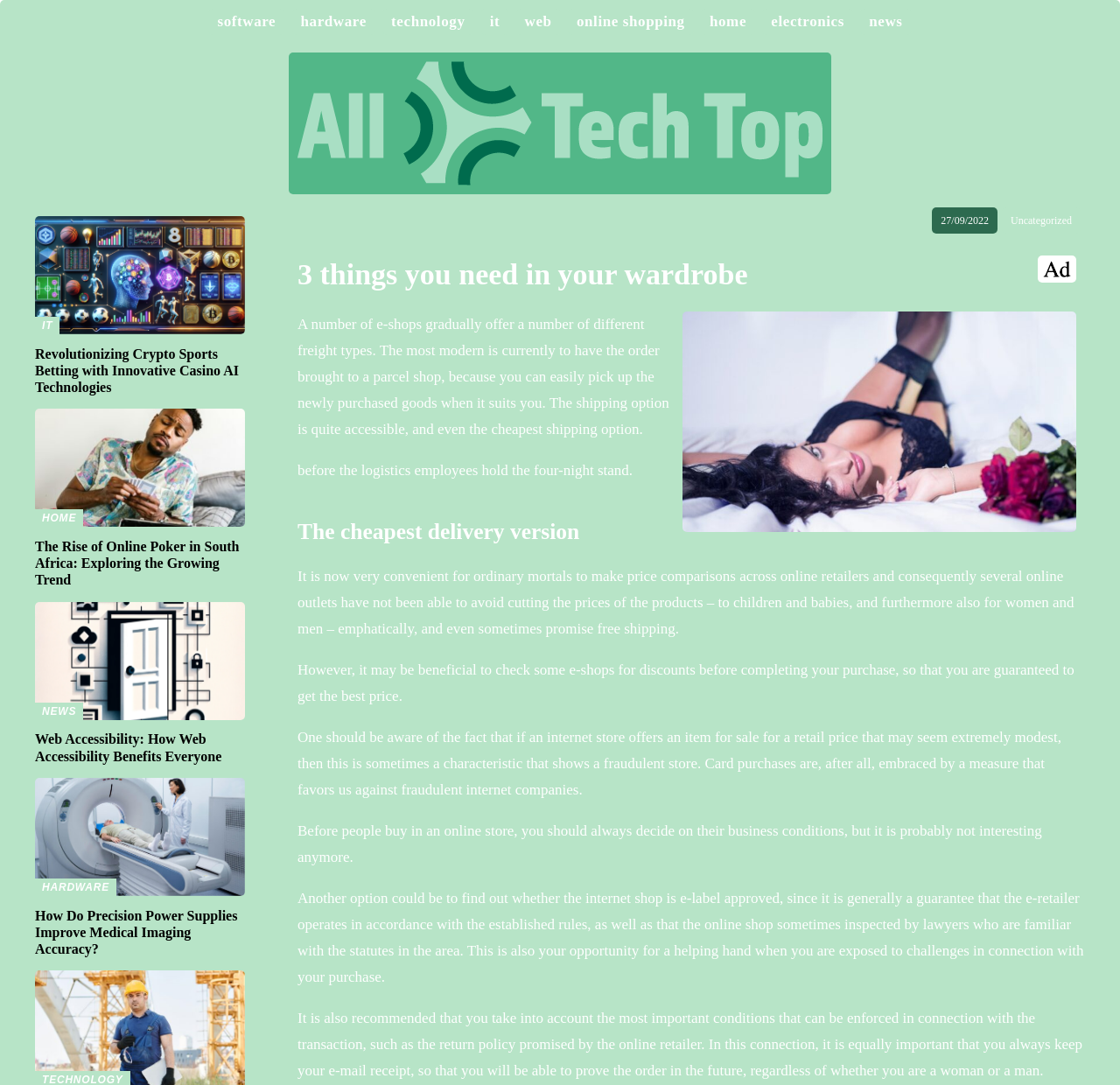Provide your answer in one word or a succinct phrase for the question: 
What is the category of the article?

Uncategorized